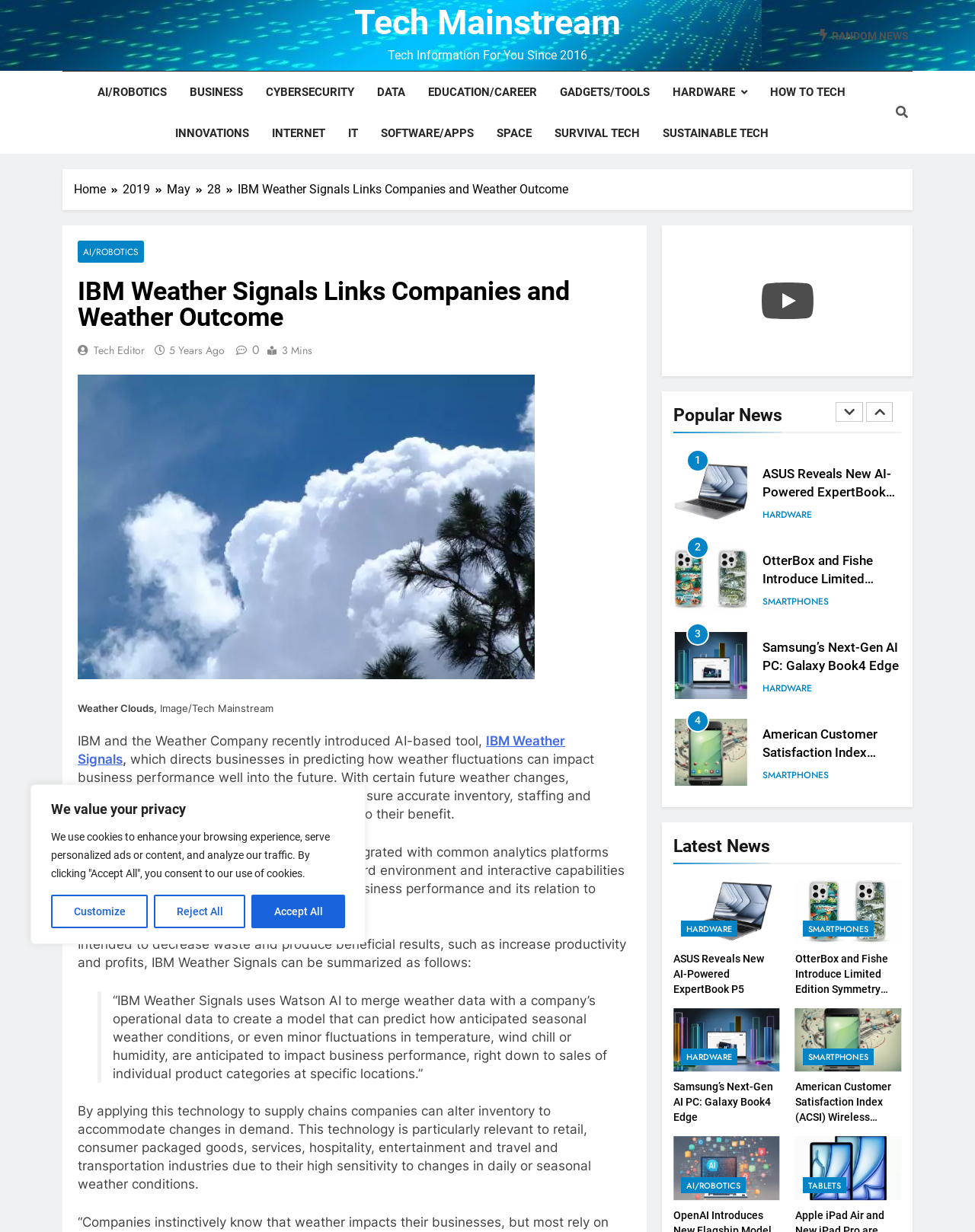Please identify the bounding box coordinates of the area that needs to be clicked to follow this instruction: "Click on the IBM Weather Signals link".

[0.08, 0.595, 0.58, 0.622]